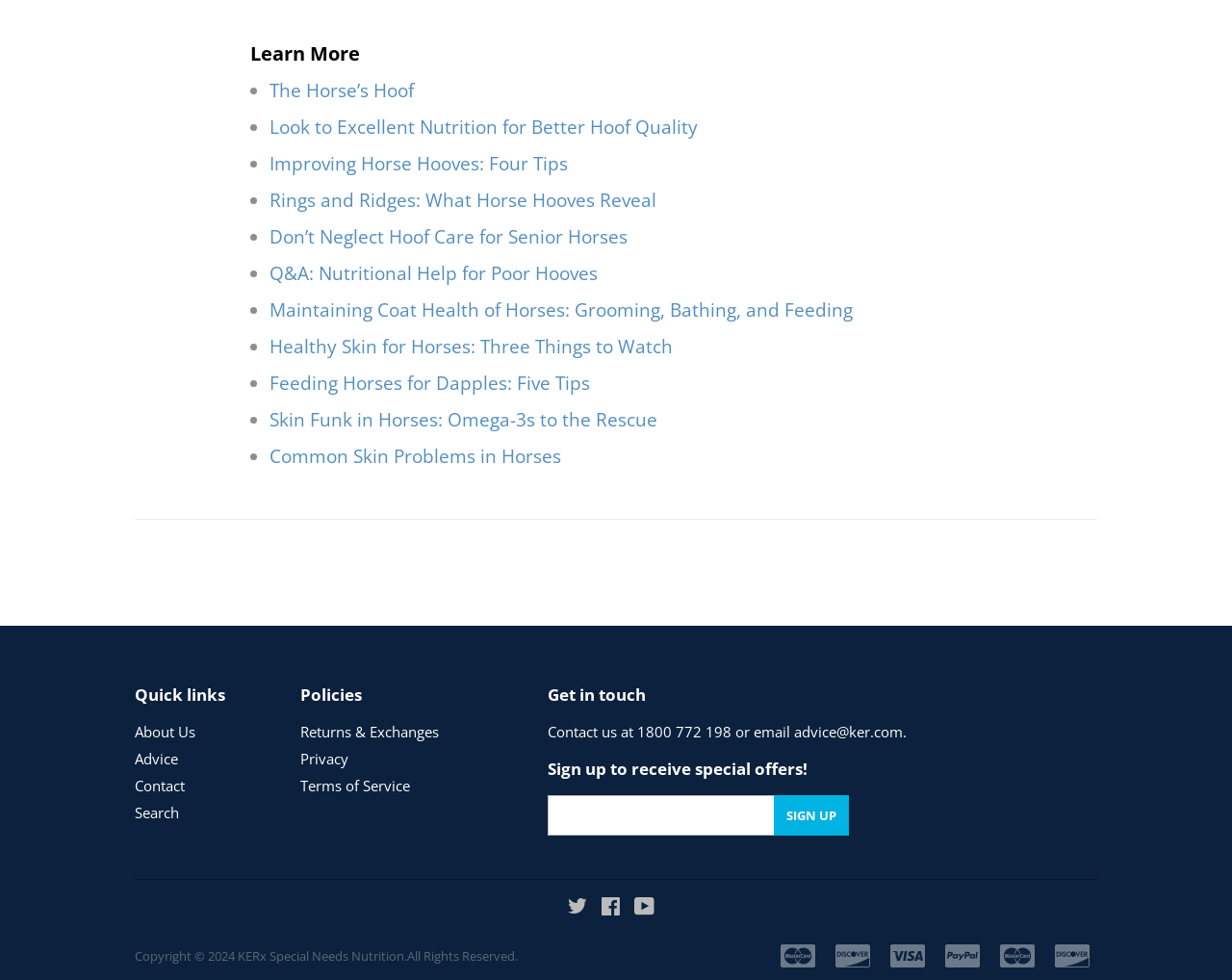Please identify the bounding box coordinates of the element's region that I should click in order to complete the following instruction: "Click on 'The Horse’s Hoof'". The bounding box coordinates consist of four float numbers between 0 and 1, i.e., [left, top, right, bottom].

[0.219, 0.08, 0.336, 0.105]